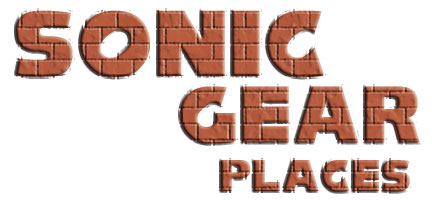Explain the image with as much detail as possible.

The image features the title card for "Sonic Gear Places," prominently displayed in a stylized text that evokes vibrant imagery associated with the Sonic the Hedgehog franchise. The letters are crafted to resemble brickwork, suggesting a playful and dynamic aesthetic that fits the theme of exciting Sonic-themed locations worldwide. This title card serves as an introduction to a collection showcasing various Sonic events and themed areas, inviting fans to explore the global landscape of Sonic attractions beyond the familiar territory of Japan and the USA. The design and font choice reflect the adventurous and energetic spirit of the Sonic universe, making it an inviting visual entry point for enthusiasts seeking to discover and celebrate Sonic-themed destinations.